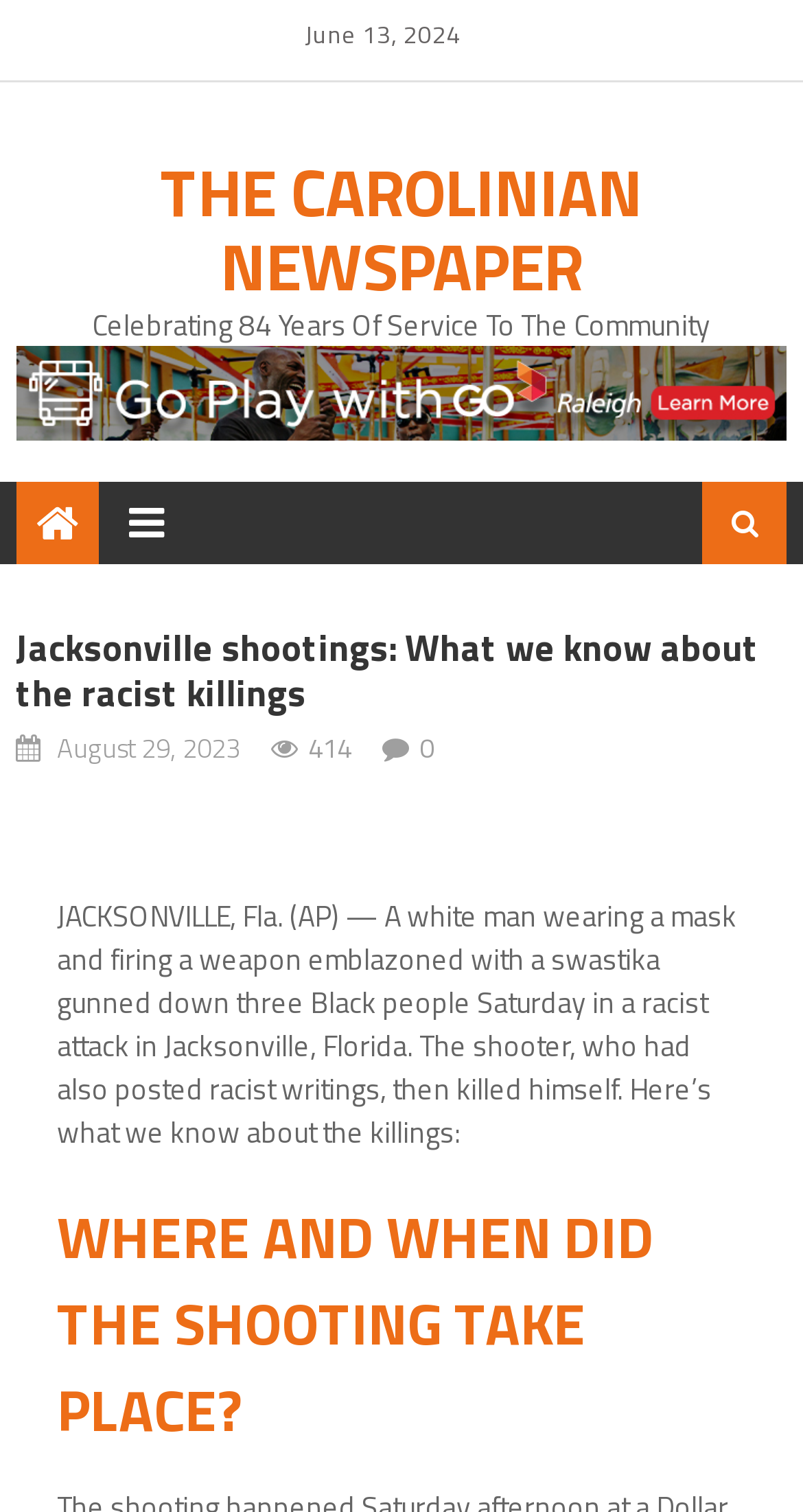Extract the primary header of the webpage and generate its text.

Jacksonville shootings: What we know about the racist killings